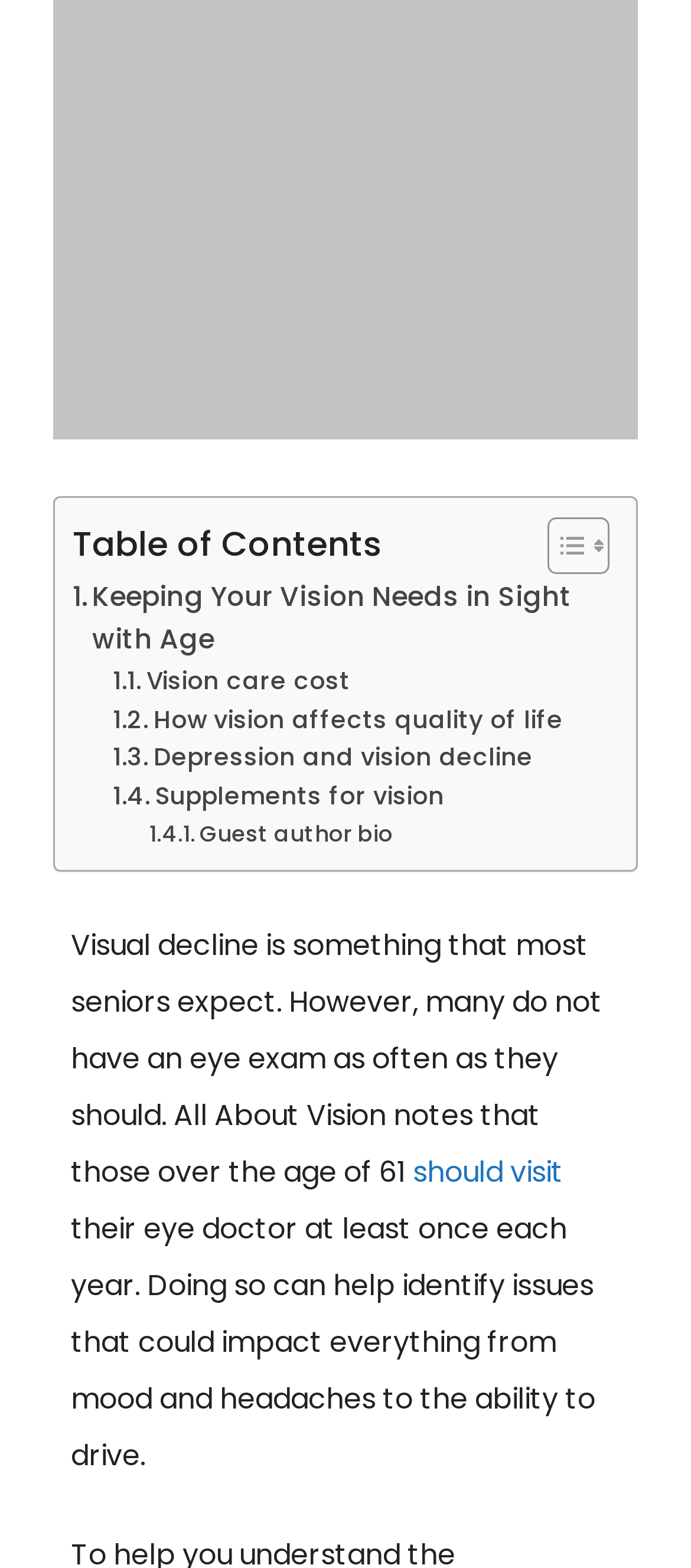What is the purpose of the 'Toggle Table of Content' button?
Refer to the image and provide a detailed answer to the question.

The 'Toggle Table of Content' button is a link element with an image icon, which suggests that it is a toggle button. Its purpose is to show or hide the table of contents, allowing users to easily navigate the webpage's content.